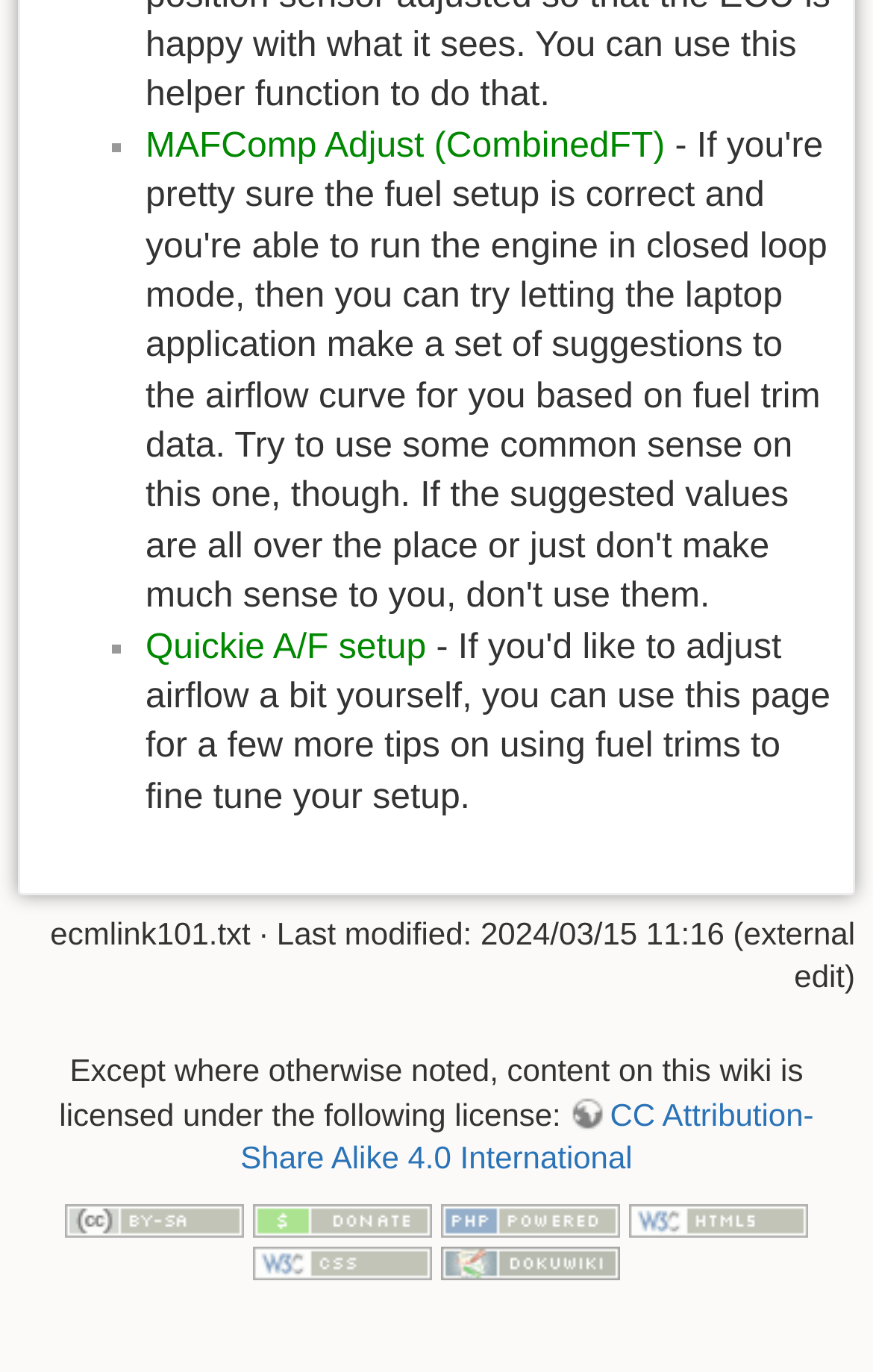Answer the question using only one word or a concise phrase: What is the first link on the webpage?

MAFComp Adjust (CombinedFT)